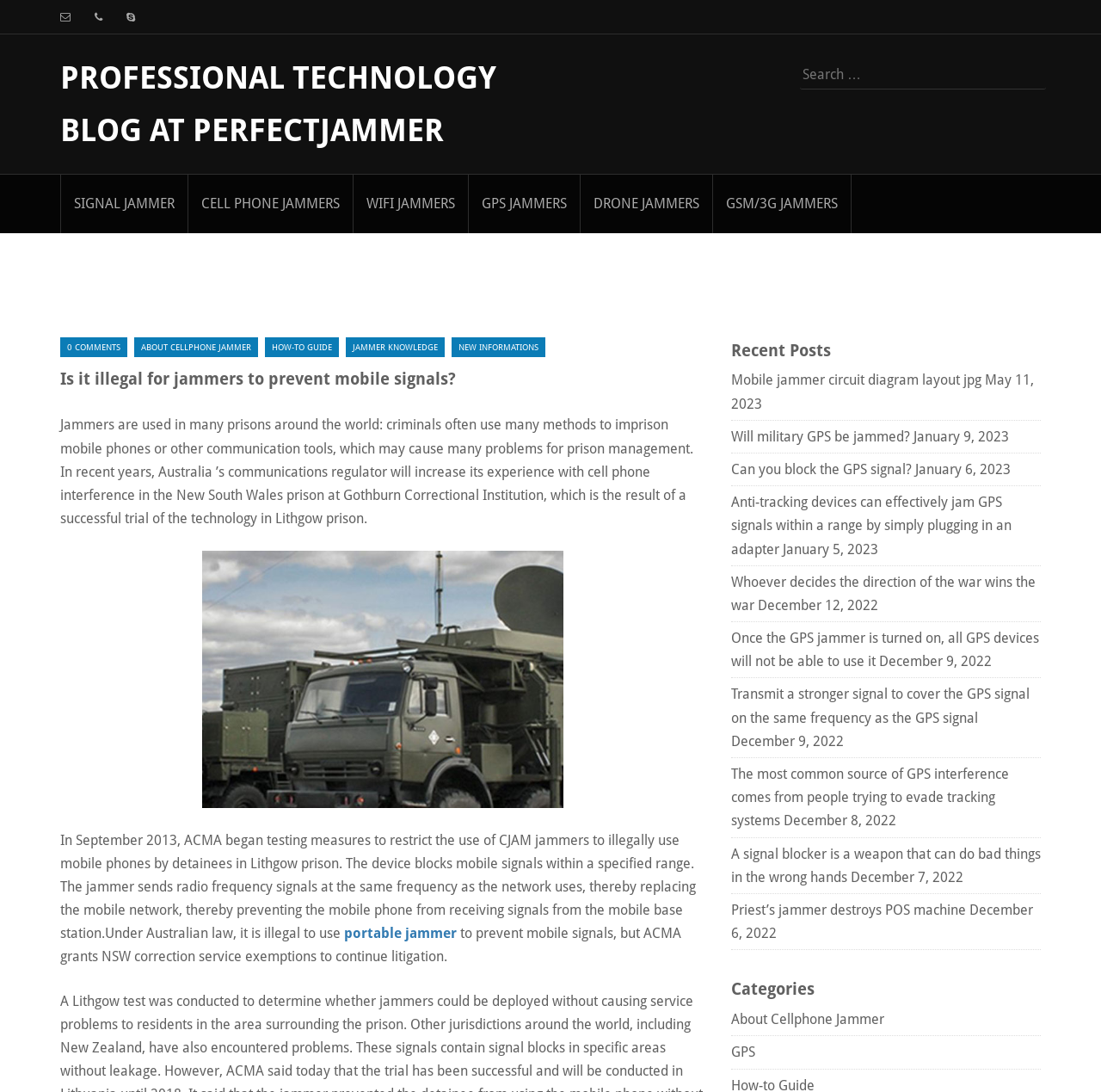From the element description GPS, predict the bounding box coordinates of the UI element. The coordinates must be specified in the format (top-left x, top-left y, bottom-right x, bottom-right y) and should be within the 0 to 1 range.

[0.664, 0.956, 0.686, 0.971]